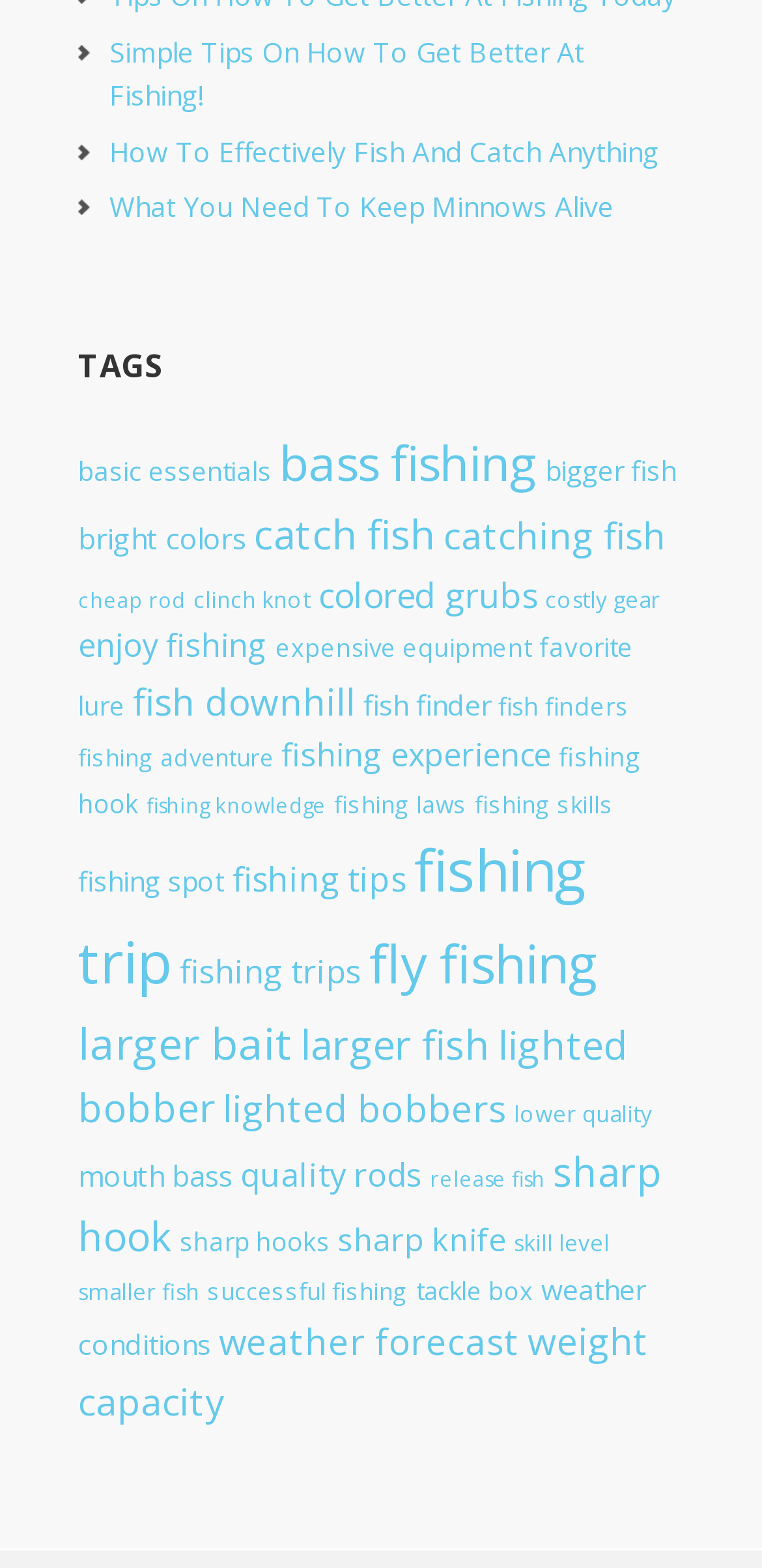What is the most popular fishing trip topic?
Based on the visual, give a brief answer using one word or a short phrase.

298 items